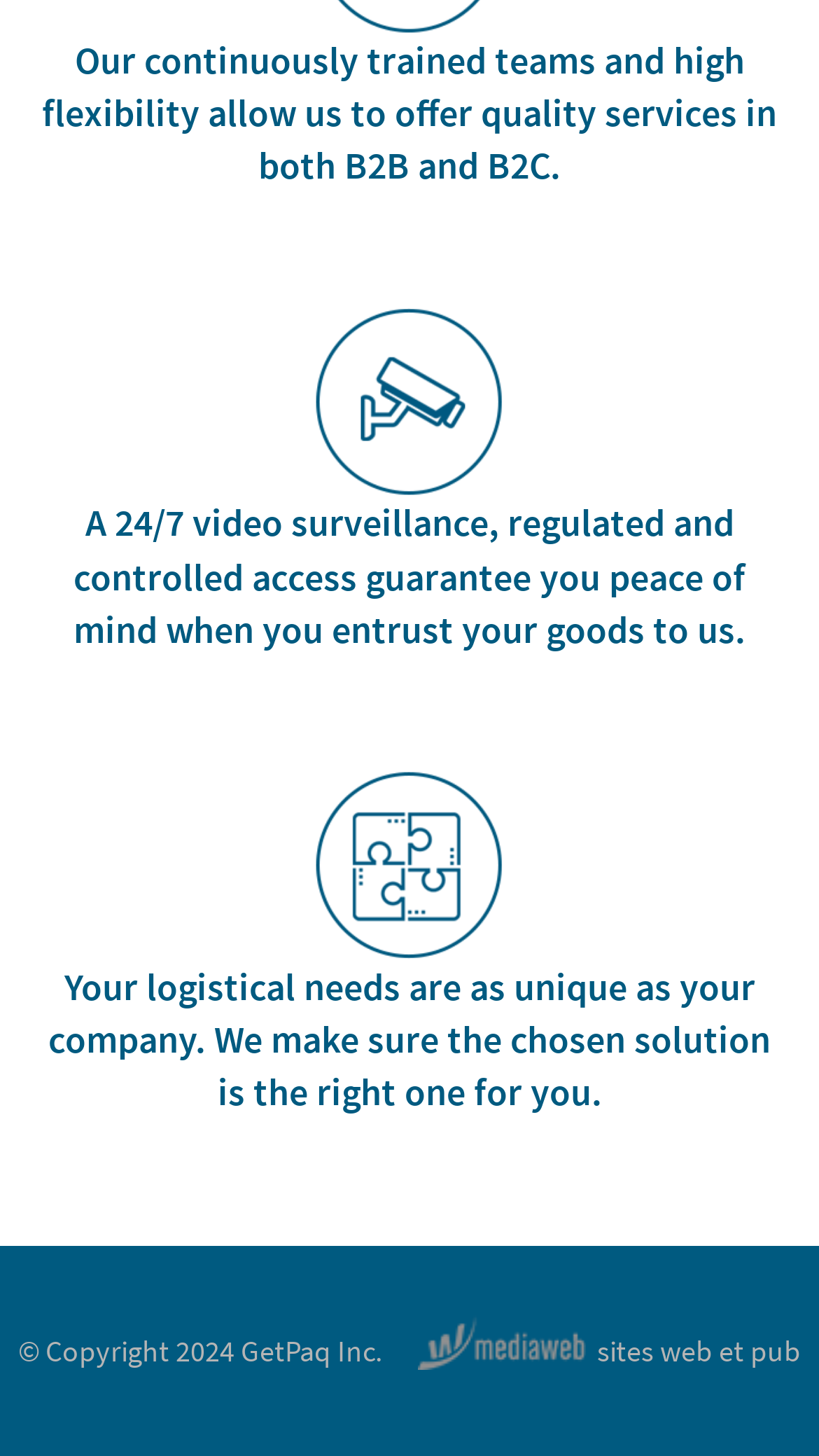Carefully examine the image and provide an in-depth answer to the question: What is the purpose of the 24/7 video surveillance?

According to the StaticText element with the text 'A 24/7 video surveillance, regulated and controlled access guarantee you peace of mind when you entrust your goods to us.', the purpose of the 24/7 video surveillance is to provide customers with peace of mind when they entrust their goods to the company.